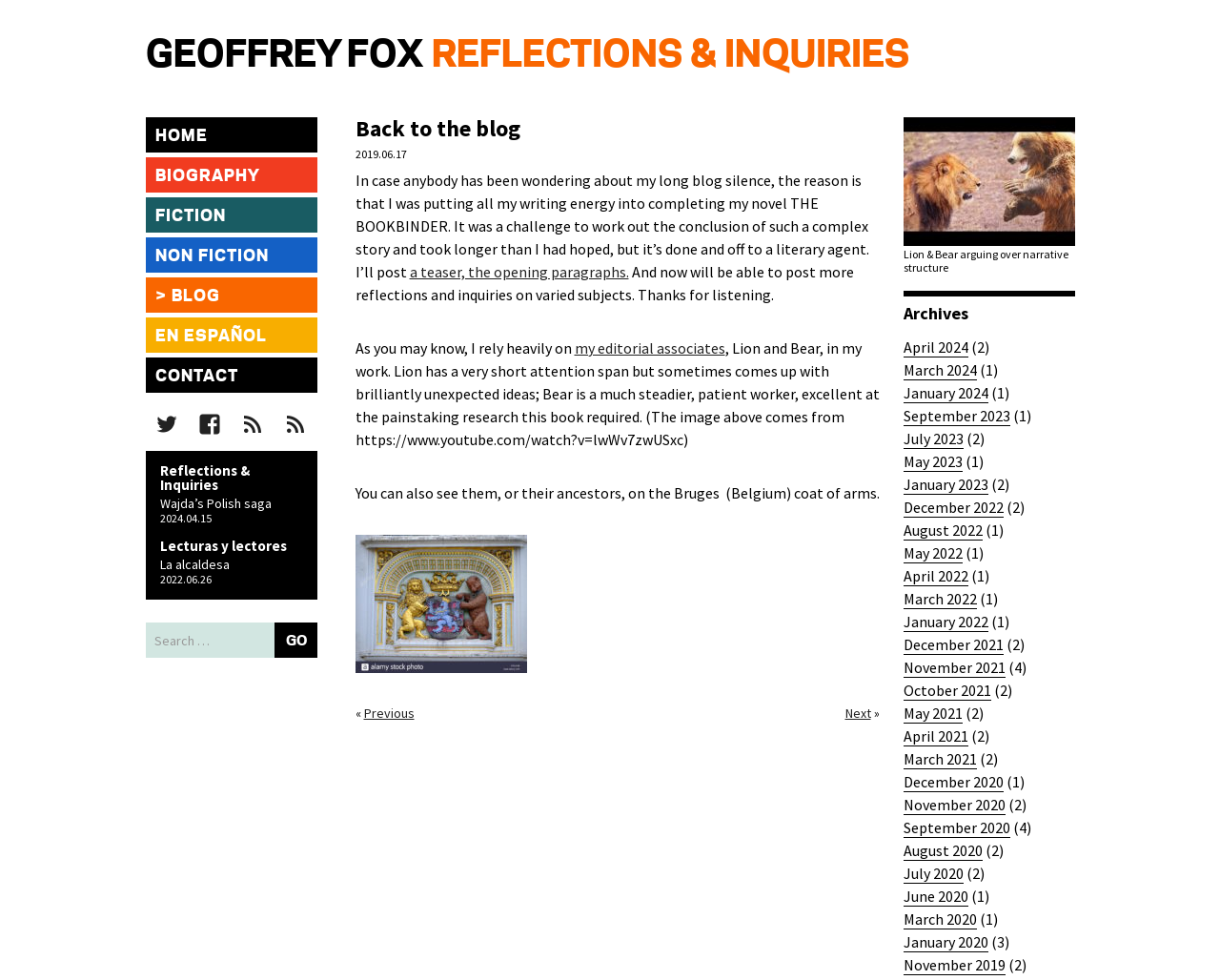Please identify the bounding box coordinates of the element I should click to complete this instruction: 'Follow the author on Twitter'. The coordinates should be given as four float numbers between 0 and 1, like this: [left, top, right, bottom].

[0.119, 0.421, 0.154, 0.461]